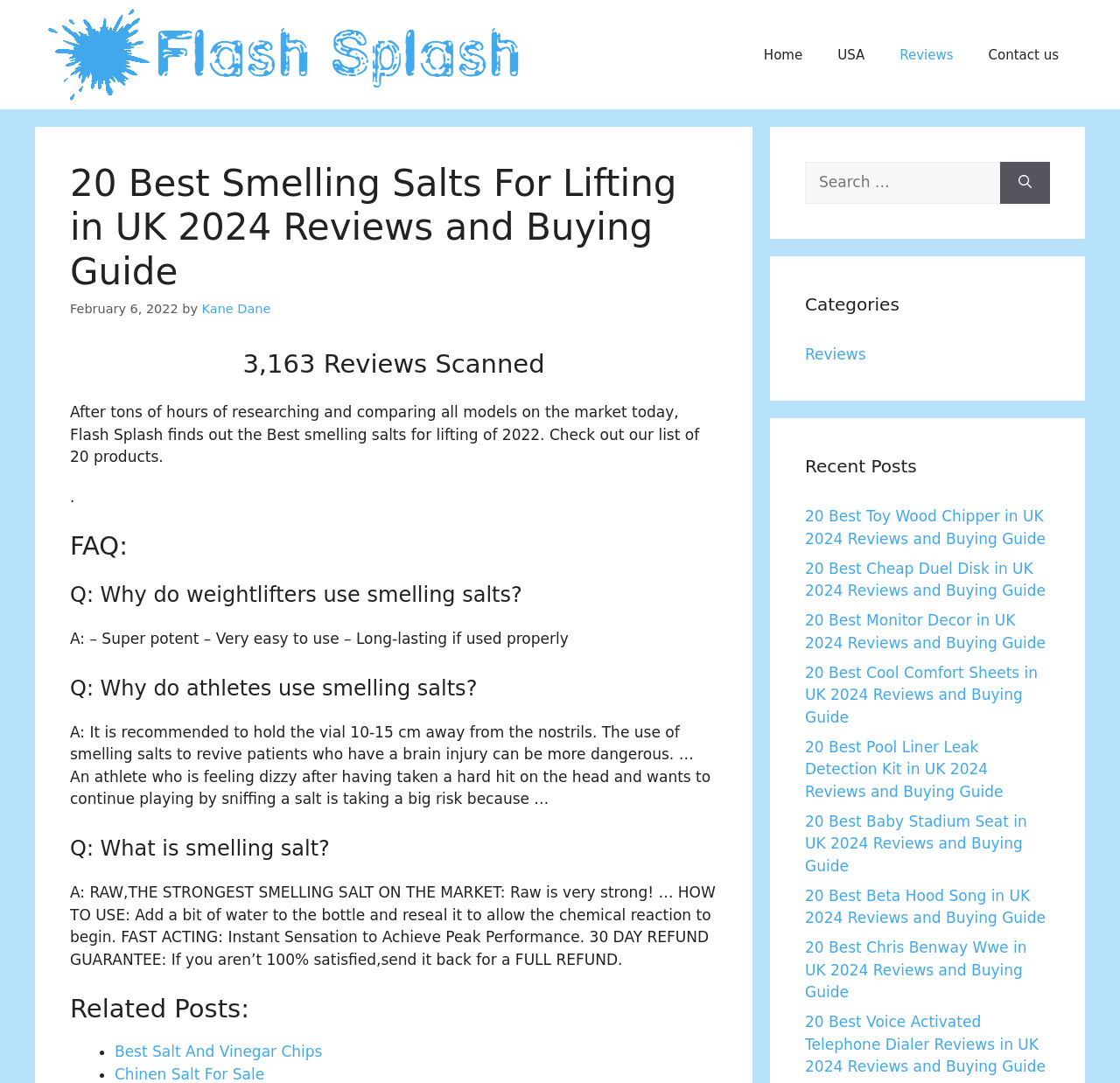What is the purpose of smelling salts according to this webpage?
Look at the image and respond to the question as thoroughly as possible.

I found the answer in the FAQ section where it is mentioned that smelling salts are used by weightlifters and athletes to achieve peak performance. The answer also mentions that smelling salts are super potent, very easy to use, and long-lasting if used properly.